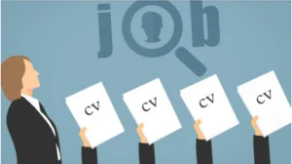Craft a descriptive caption that covers all aspects of the image.

The image depicts a professional scene where a well-dressed woman stands confidently, holding a stack of CVs (curriculum vitae) directed towards an unseen employer. In the background, the word "job" is illustrated prominently alongside a magnifying glass, symbolizing the search for employment. This visual representation emphasizes the importance of submitting CVs in the job application process, especially in a context related to recruiting skilled professionals in fields like software development. The overall tone suggests a proactive approach to job hunting, showcasing the flow of applications towards potential employers in a competitive job market.